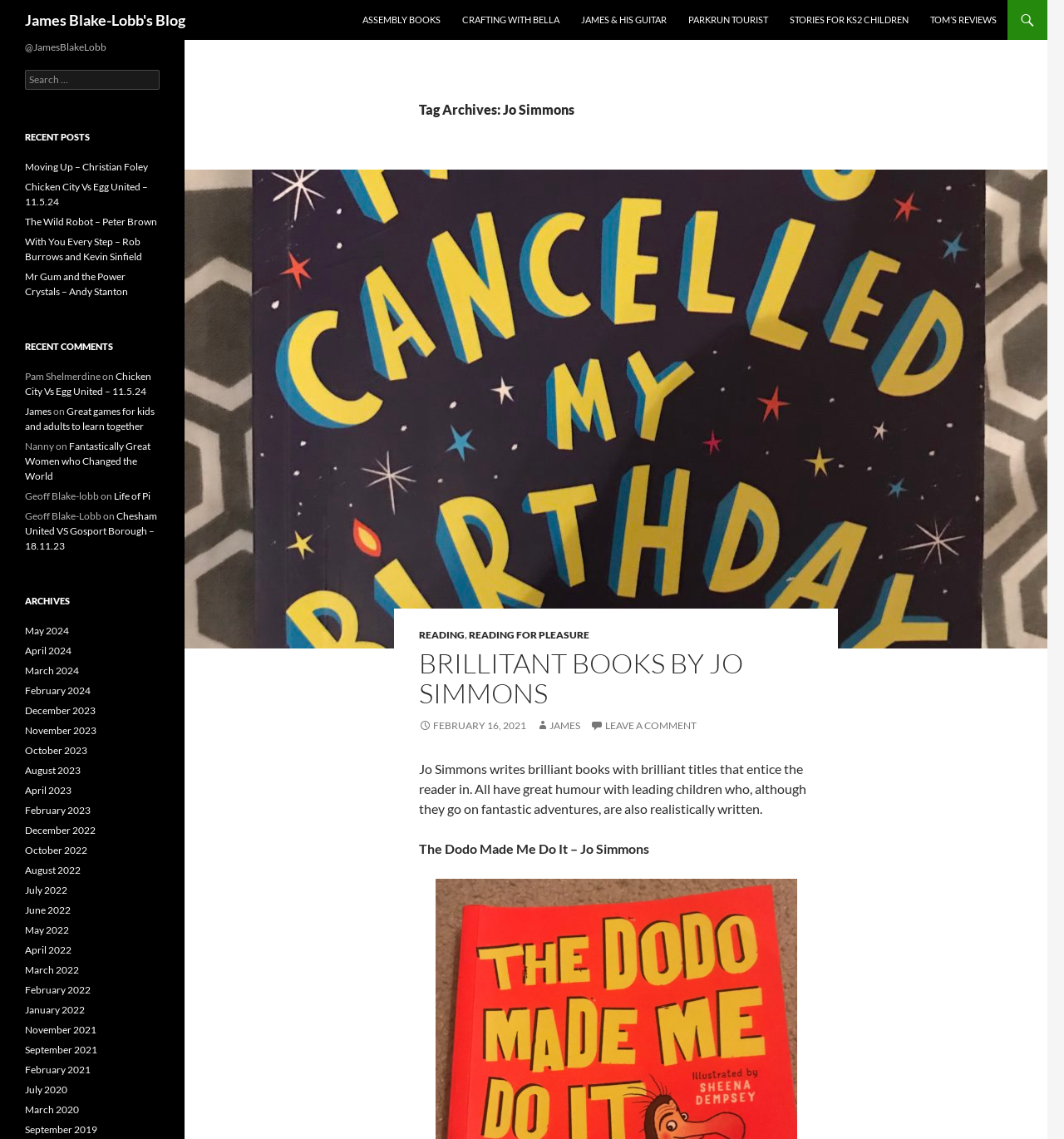Provide your answer in one word or a succinct phrase for the question: 
What is the date of the post about Jo Simmons?

FEBRUARY 16, 2021